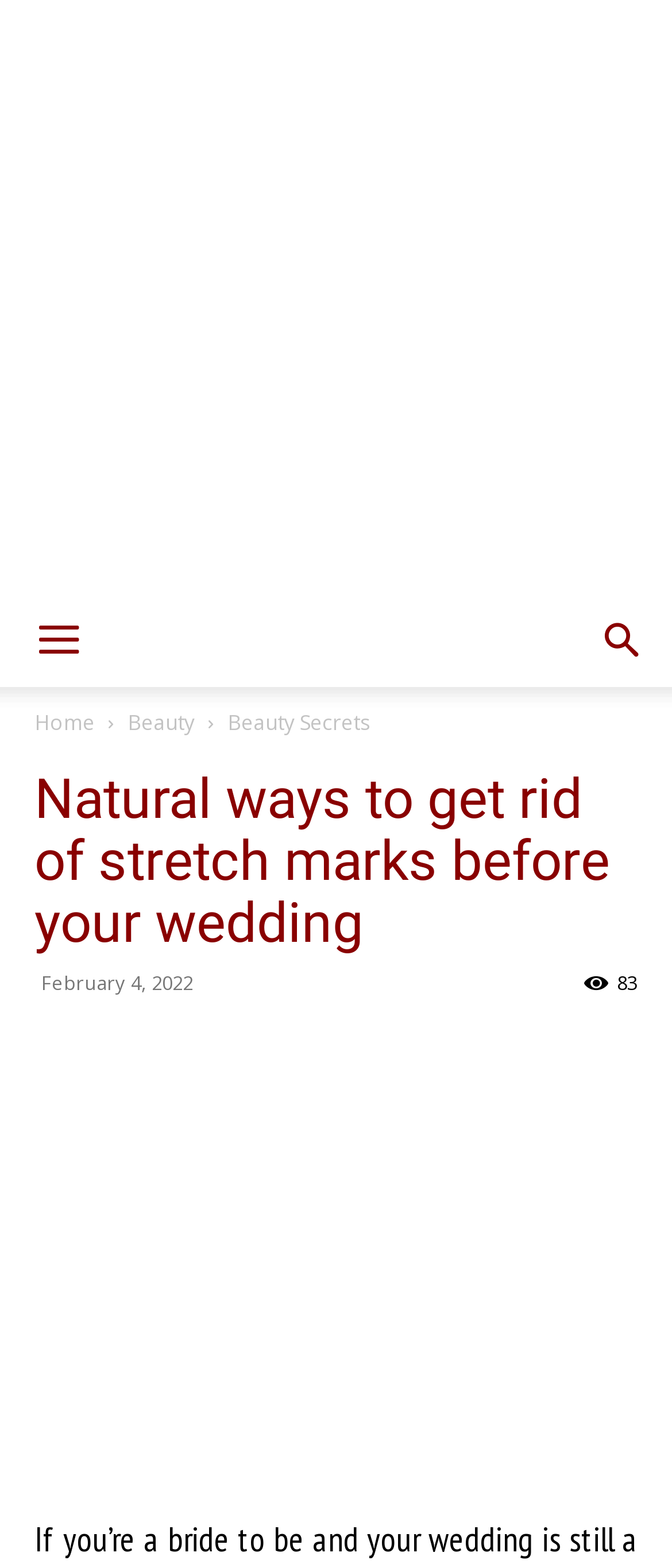Please provide a comprehensive response to the question below by analyzing the image: 
What is the date of the article?

I found the date of the article by looking at the time stamp, which says 'February 4, 2022'. This indicates that the article was published on this date.